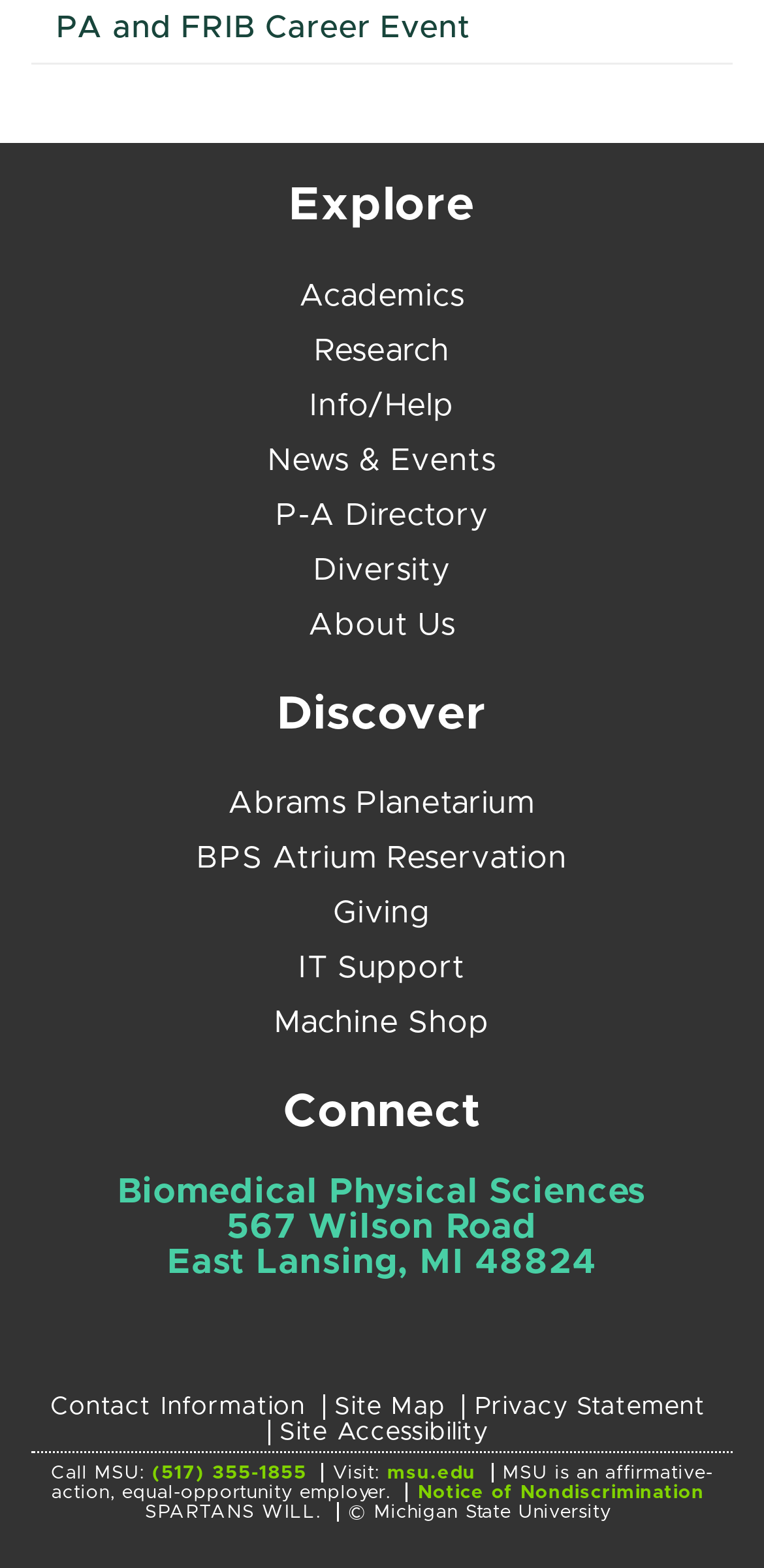Reply to the question with a brief word or phrase: What are the three main sections of the website?

Explore, Discover, Connect